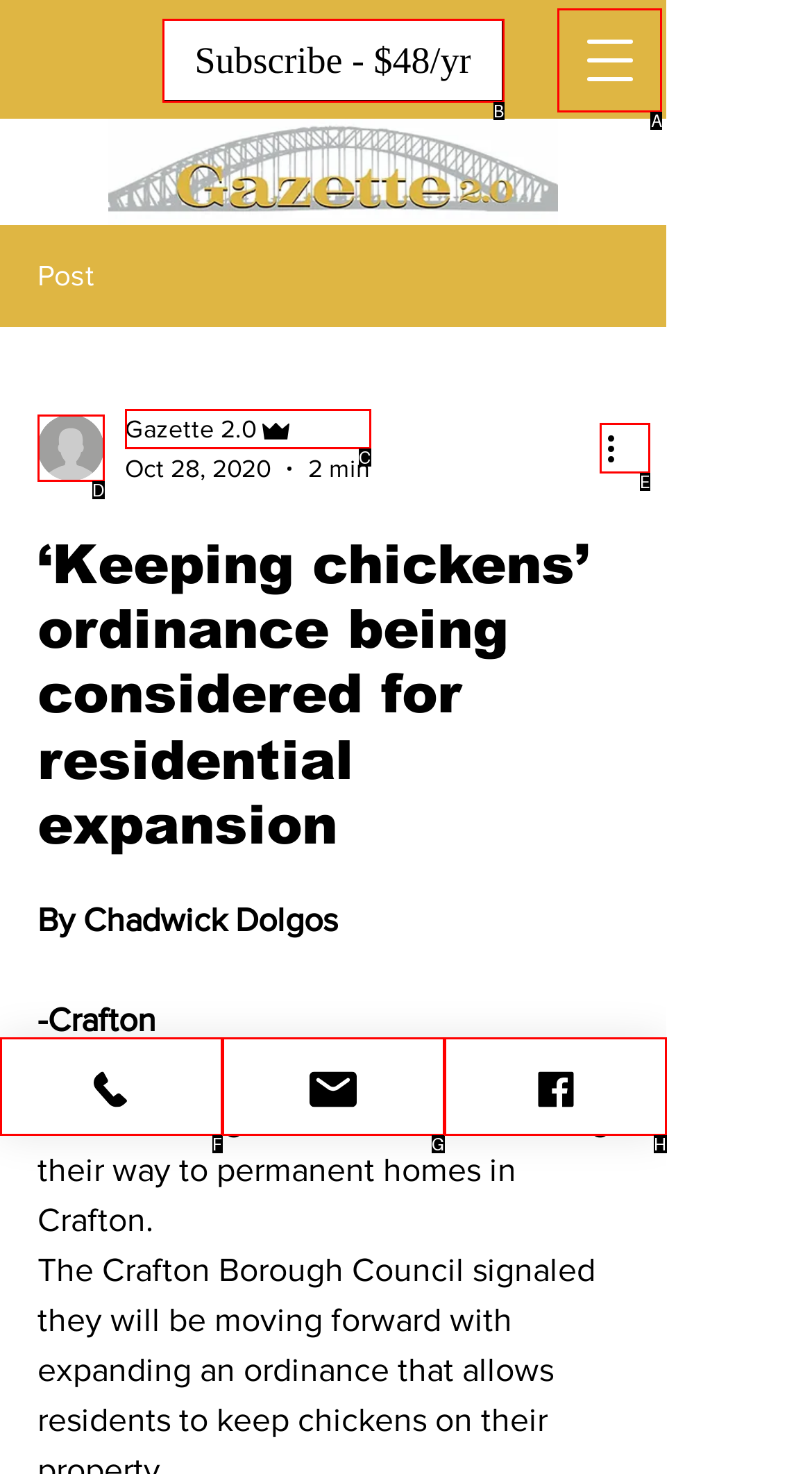Identify the correct HTML element to click to accomplish this task: Open navigation menu
Respond with the letter corresponding to the correct choice.

A